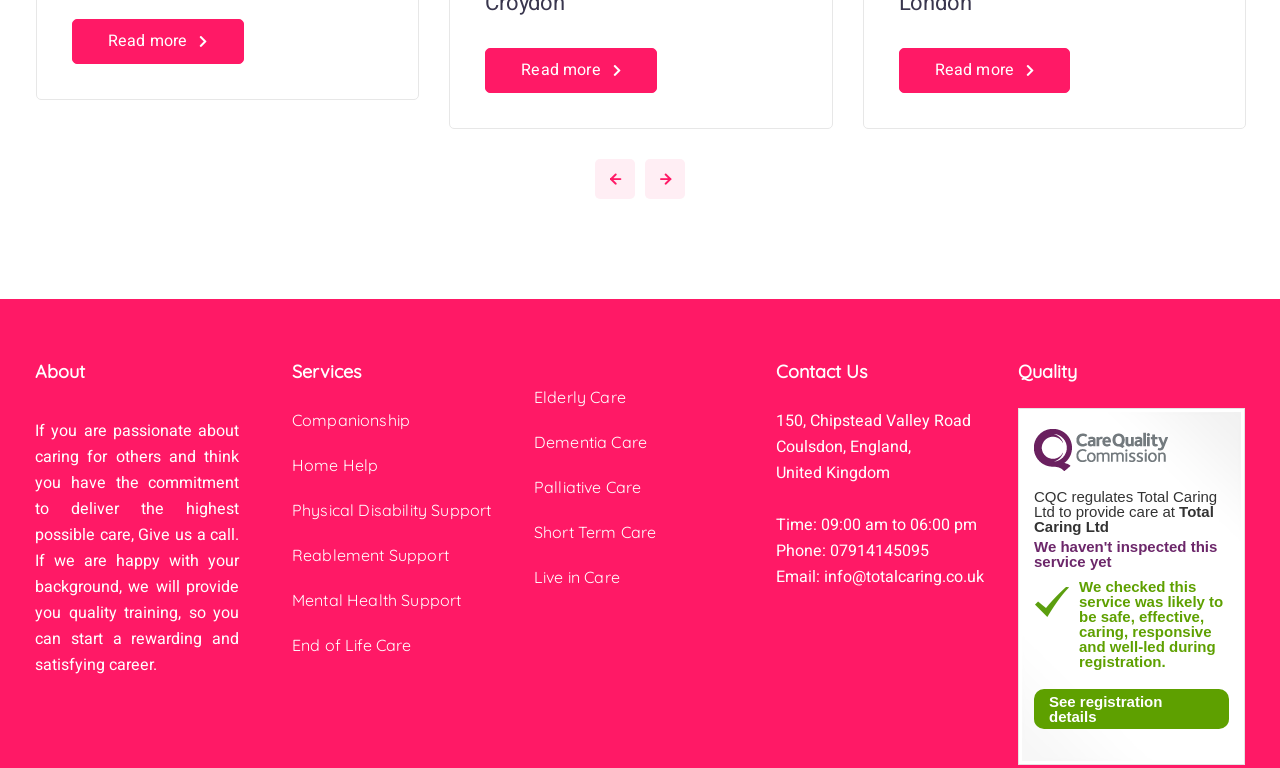Please identify the bounding box coordinates of the clickable area that will fulfill the following instruction: "Explore elderly care services". The coordinates should be in the format of four float numbers between 0 and 1, i.e., [left, top, right, bottom].

[0.417, 0.504, 0.489, 0.538]